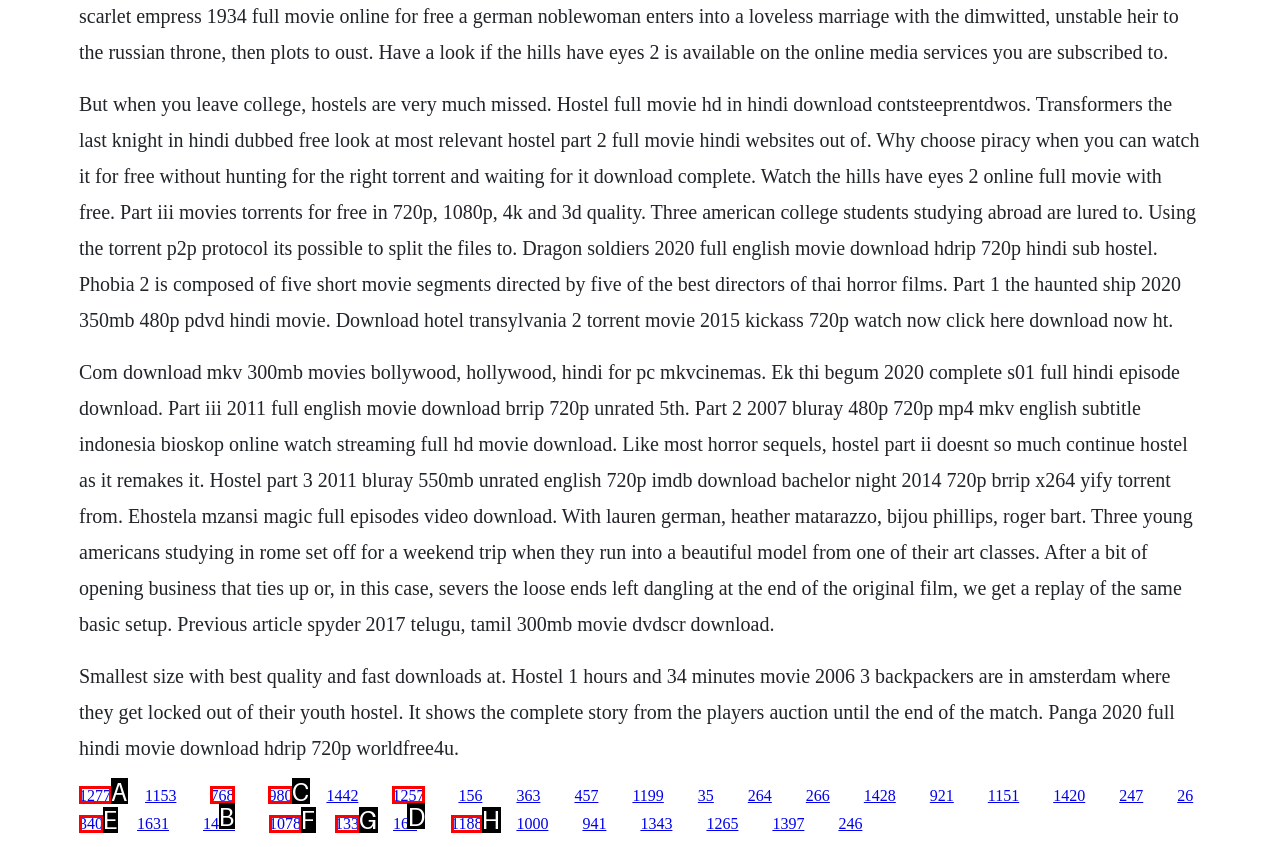Tell me which element should be clicked to achieve the following objective: Click the link to download Hotel Transylvania 2 torrent movie
Reply with the letter of the correct option from the displayed choices.

D